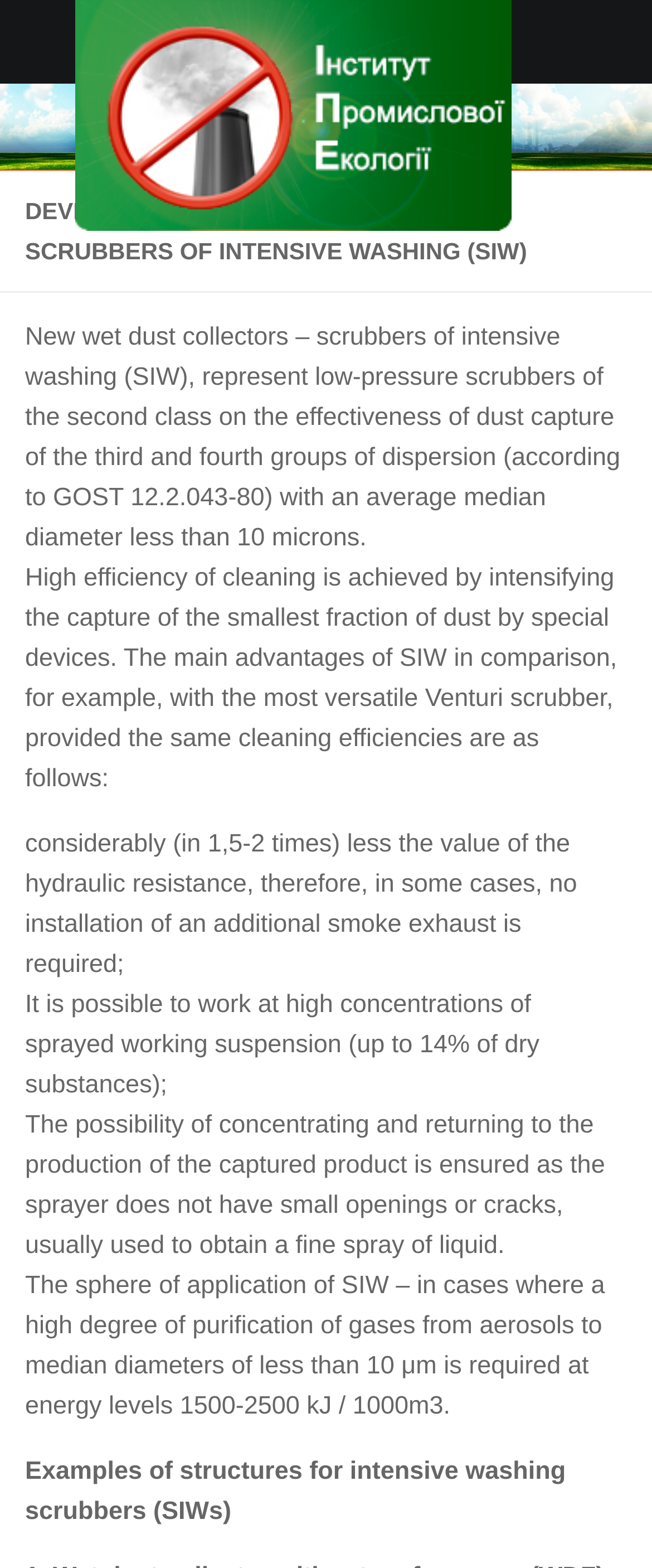Please locate the bounding box coordinates of the element that should be clicked to achieve the given instruction: "Read about 'Problems of ecology and operation of energy facilities'".

[0.103, 0.41, 1.0, 0.444]